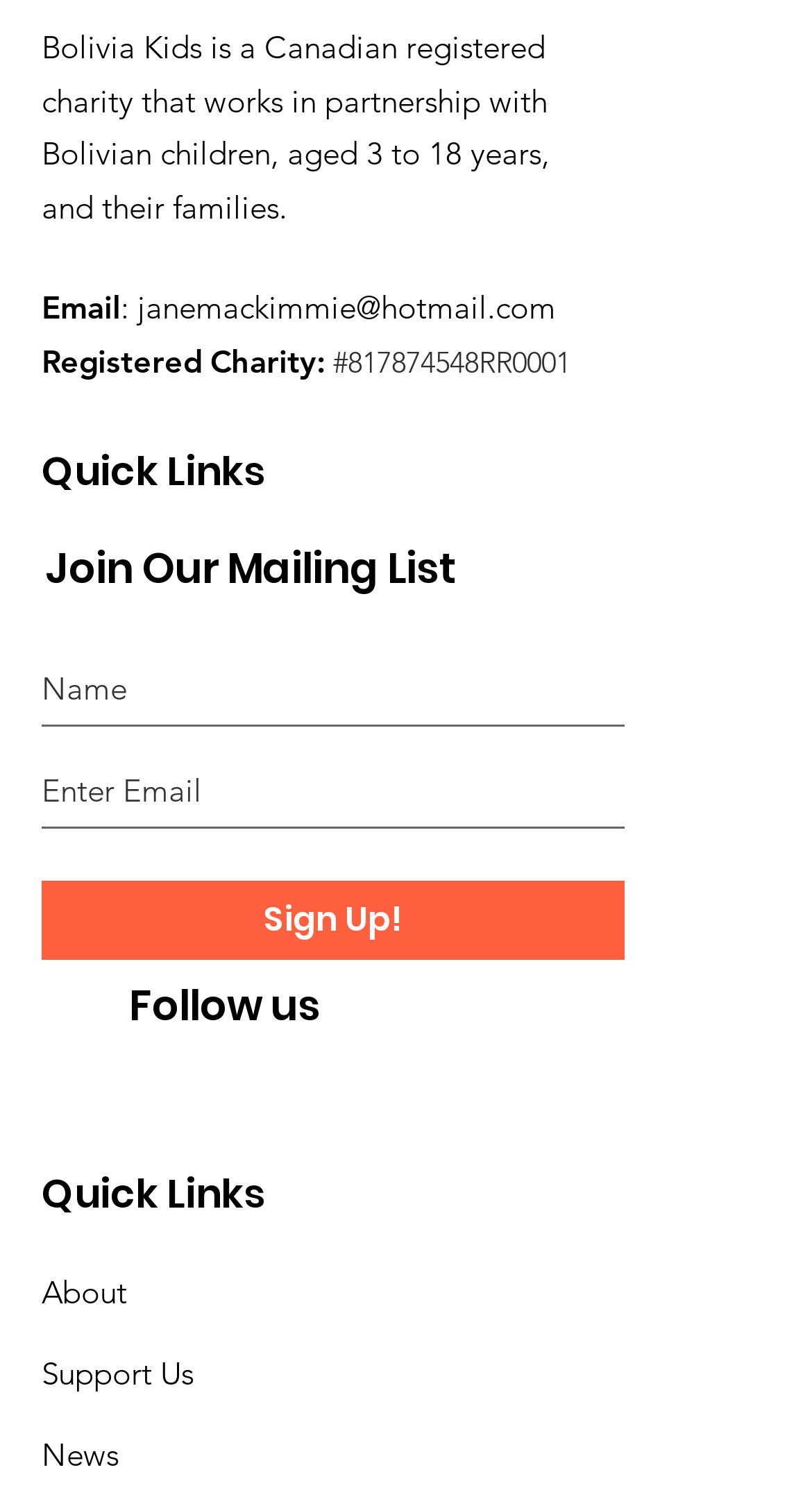Please use the details from the image to answer the following question comprehensively:
What is the charity's registration number?

I found the registration number by looking at the text next to the 'Registered Charity:' label, which is '#817874548RR0001'.